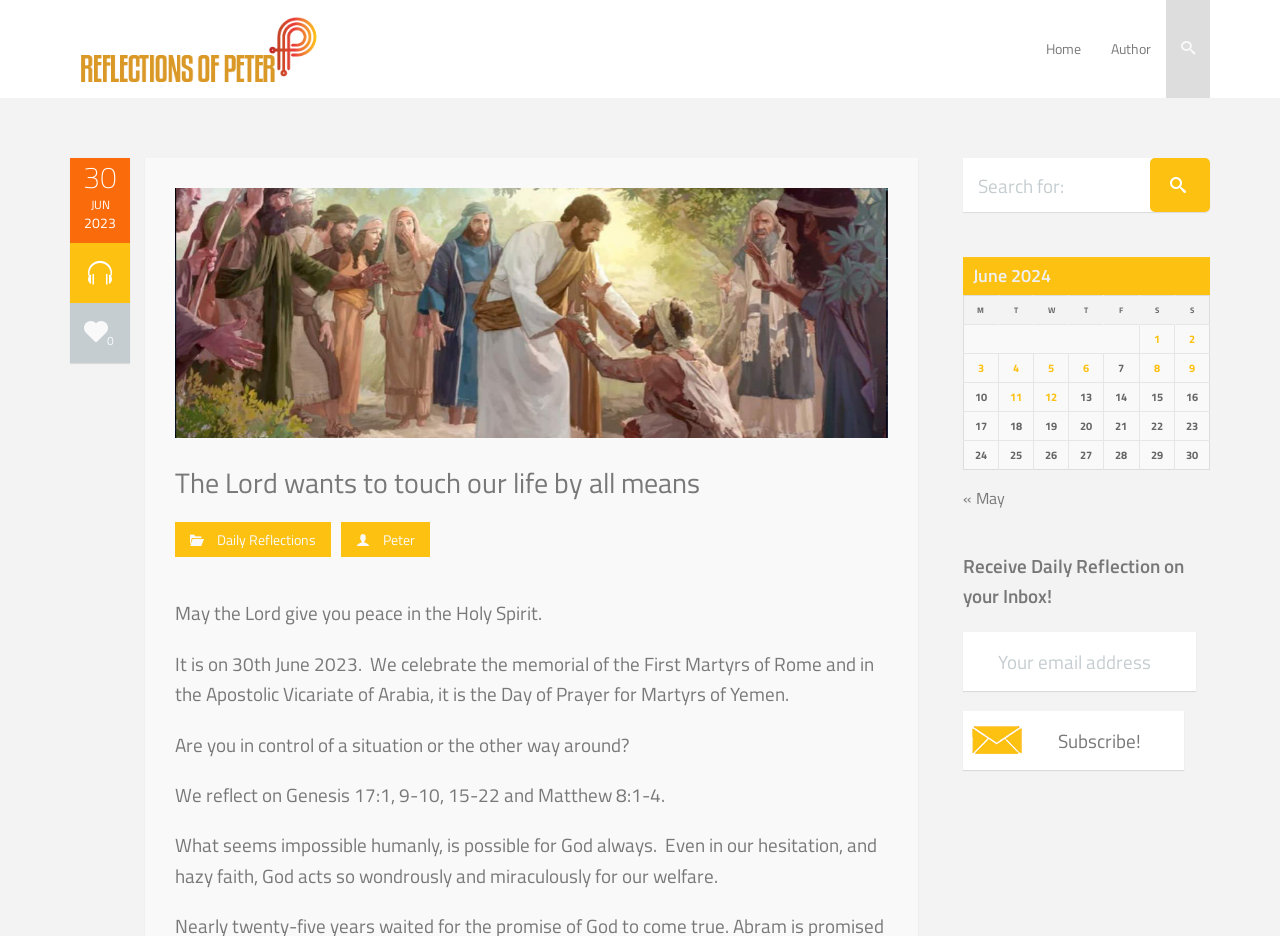Pinpoint the bounding box coordinates of the area that must be clicked to complete this instruction: "View the 'Daily Reflections' link".

[0.17, 0.566, 0.247, 0.588]